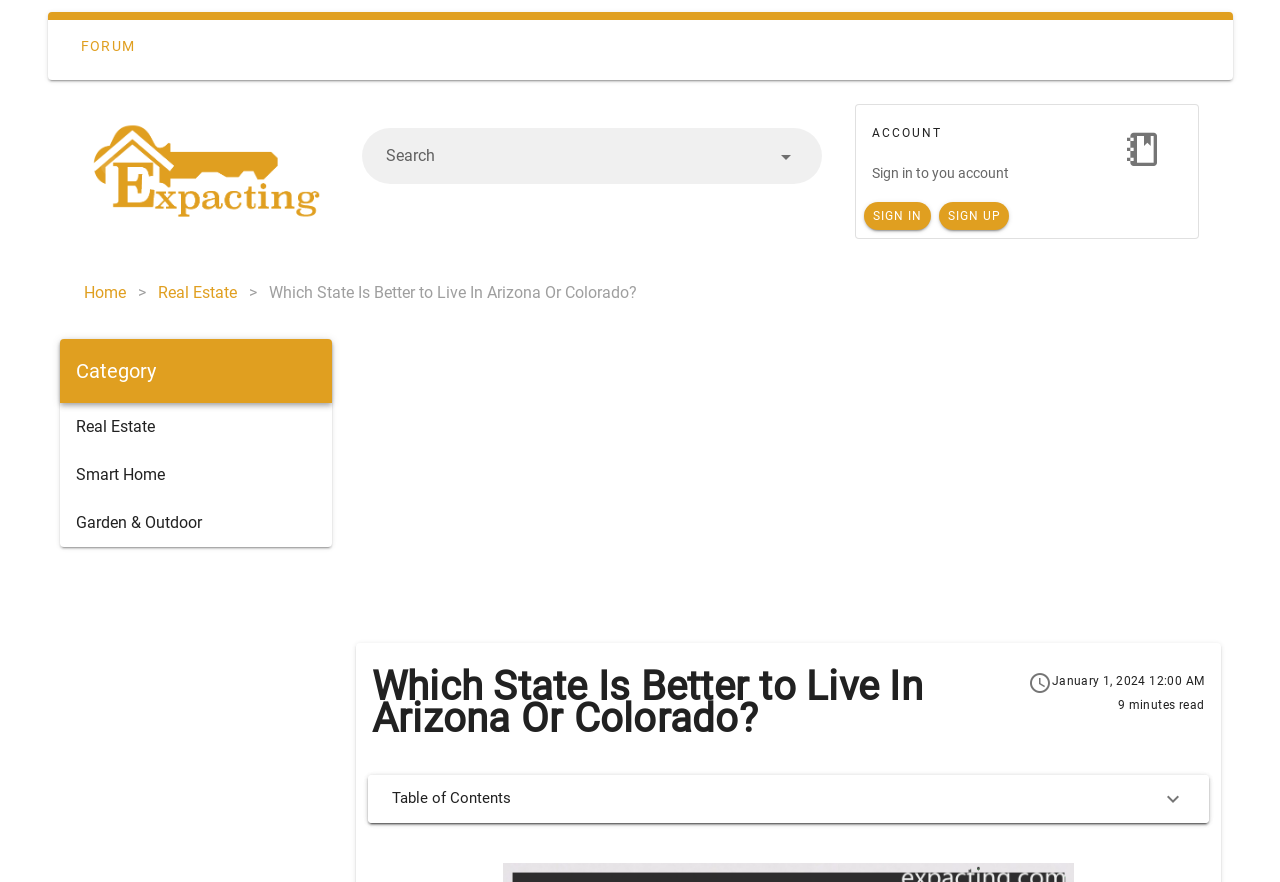Please identify the bounding box coordinates of the clickable region that I should interact with to perform the following instruction: "Go to Real Estate page". The coordinates should be expressed as four float numbers between 0 and 1, i.e., [left, top, right, bottom].

[0.046, 0.457, 0.259, 0.511]